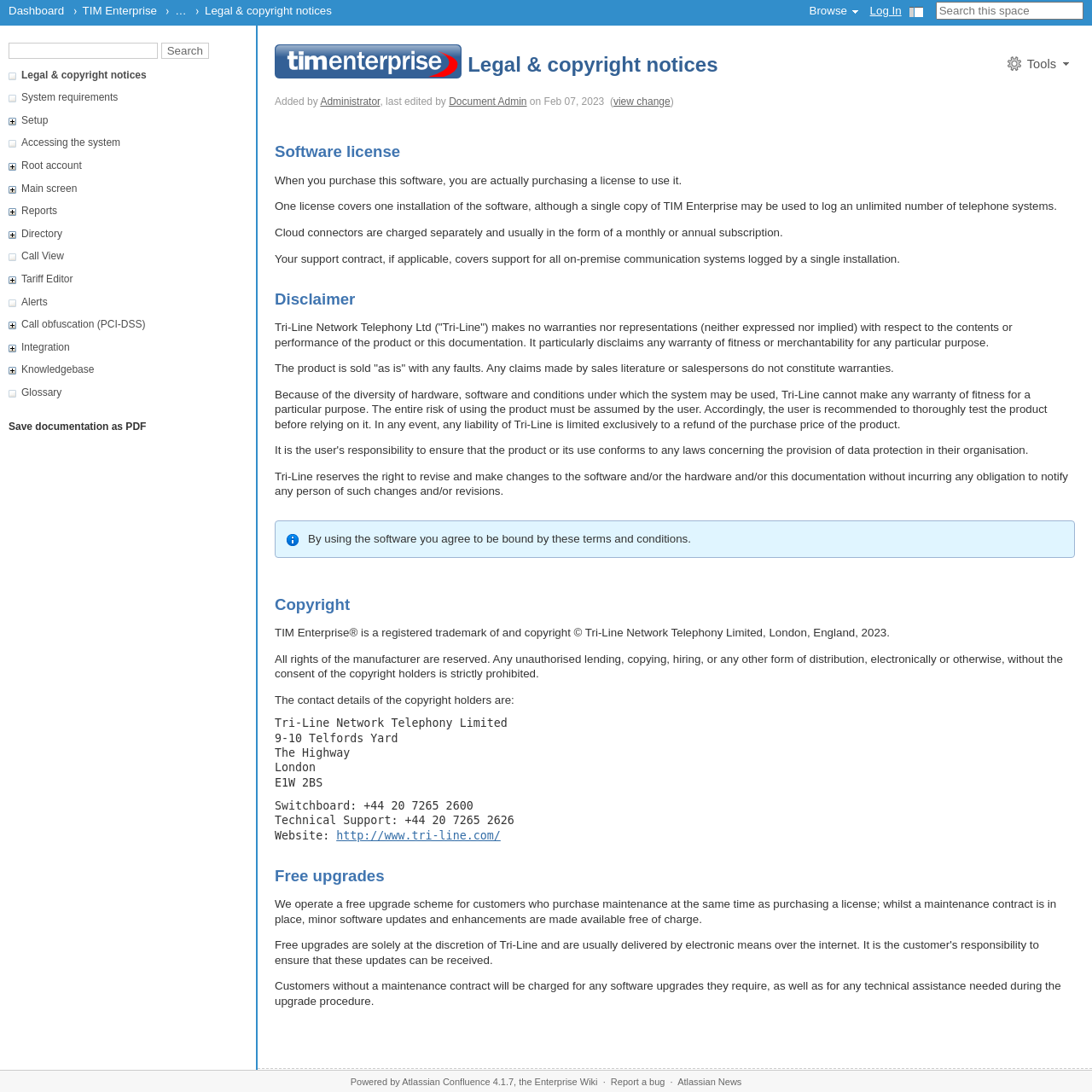Using the information in the image, give a detailed answer to the following question: What is the company name that owns the trademark TIM Enterprise?

The webpage states that TIM Enterprise is a registered trademark of and copyright Tri-Line Network Telephony Limited, London, England, 2023.